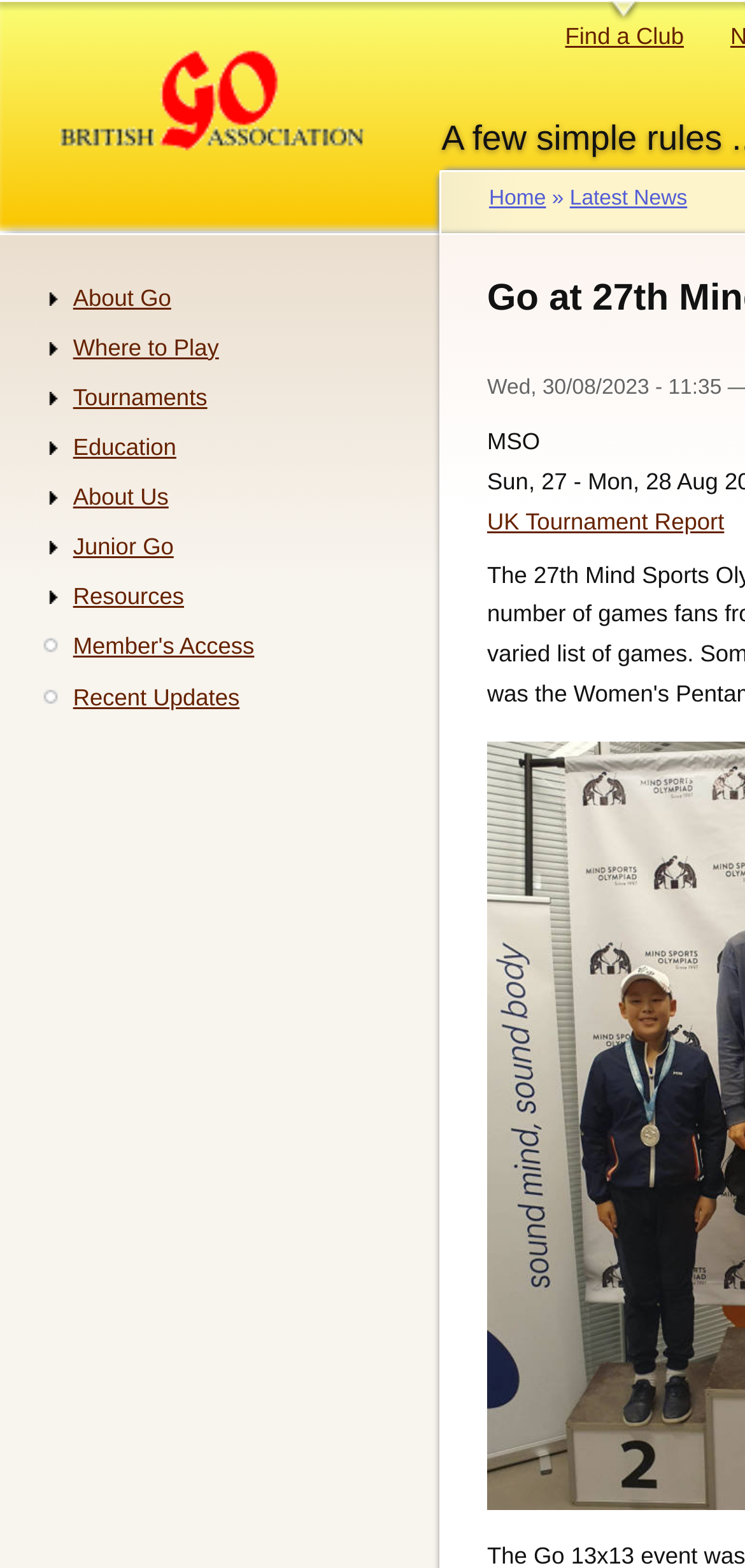Identify and provide the title of the webpage.

Go at 27th Mind Sports Olympiad